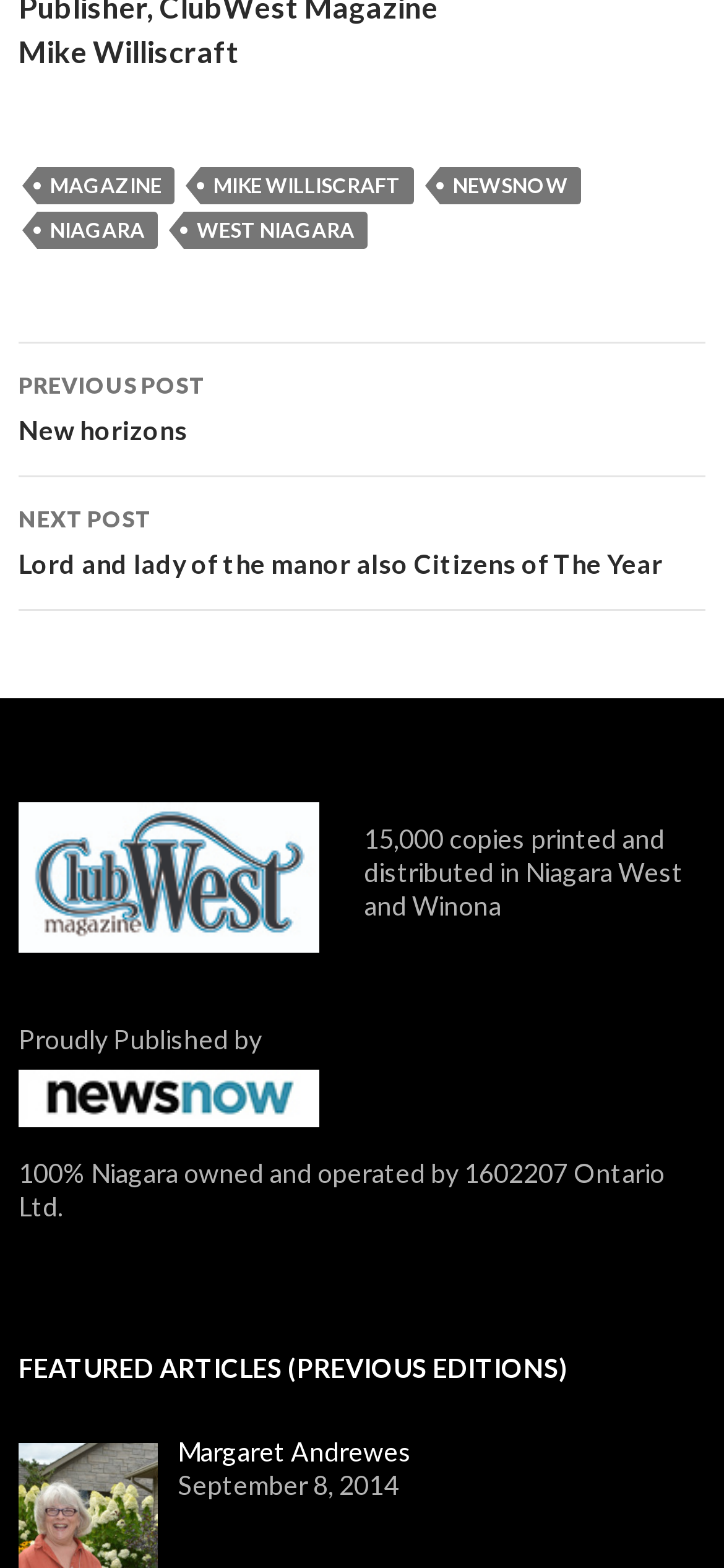Please find the bounding box coordinates of the element that must be clicked to perform the given instruction: "go to magazine". The coordinates should be four float numbers from 0 to 1, i.e., [left, top, right, bottom].

[0.051, 0.107, 0.241, 0.13]